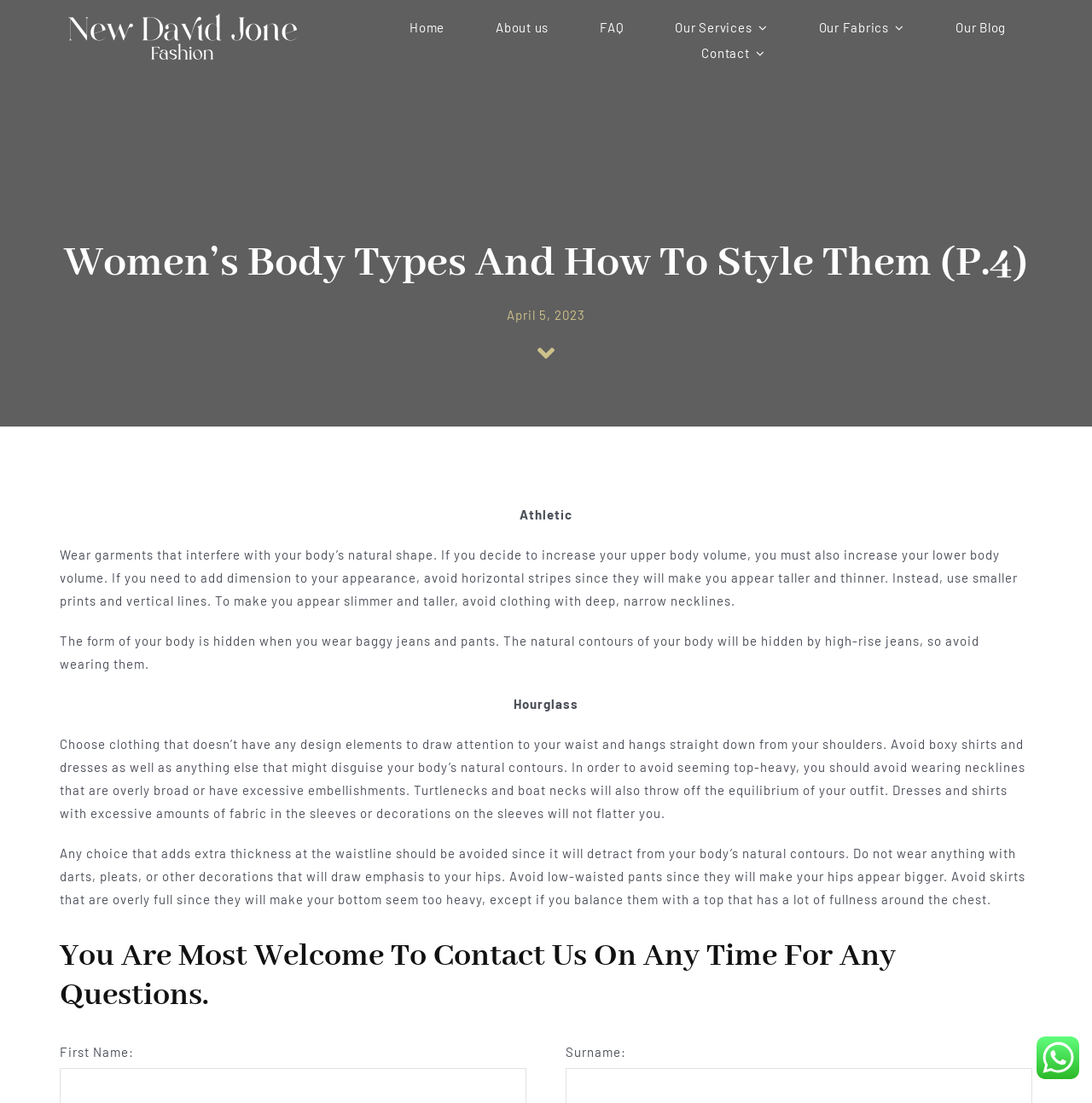Give a detailed explanation of the elements present on the webpage.

This webpage is about women's body types and how to style them, specifically part 4 of a series. At the top left, there is a logo of "David-Jone-tailor-Phuket-patong-best-and-cheap-tailor-otop-white" with a link to it. Next to it, there is a navigation menu with links to "Home", "About us", "FAQ", "Our Services", "Our Fabrics", "Our Blog", and "Contact". 

Below the navigation menu, there is a heading that reads "Women’s Body Types And How To Style Them (P.4)". Underneath the heading, there is a date "April 5, 2023". 

The main content of the webpage is divided into sections, each describing a specific body type and styling tips. The first section is about "Athletic" body type, which provides advice on what to wear and what to avoid to create a balanced look. The second section is about "Hourglass" body type, which offers guidance on choosing clothing that accentuates the natural contours of the body.

At the bottom of the page, there is a heading that invites readers to contact the website for any questions. Below it, there is a simple contact form with fields for "First Name" and "Surname". 

On the bottom right, there is a small image, and next to it, a link to "Go to Top" of the page.